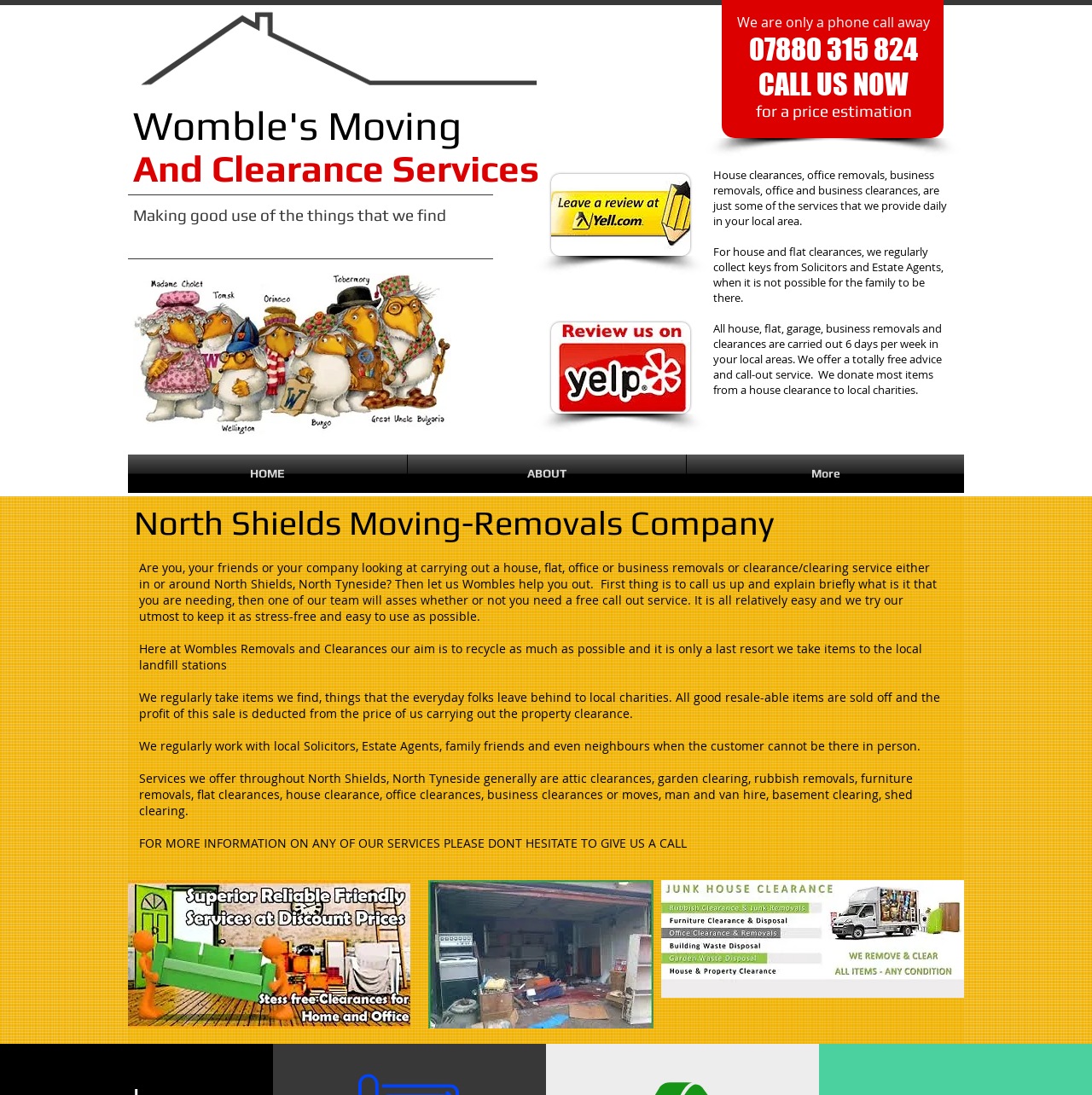Identify and extract the heading text of the webpage.

​​​And Clearance Services